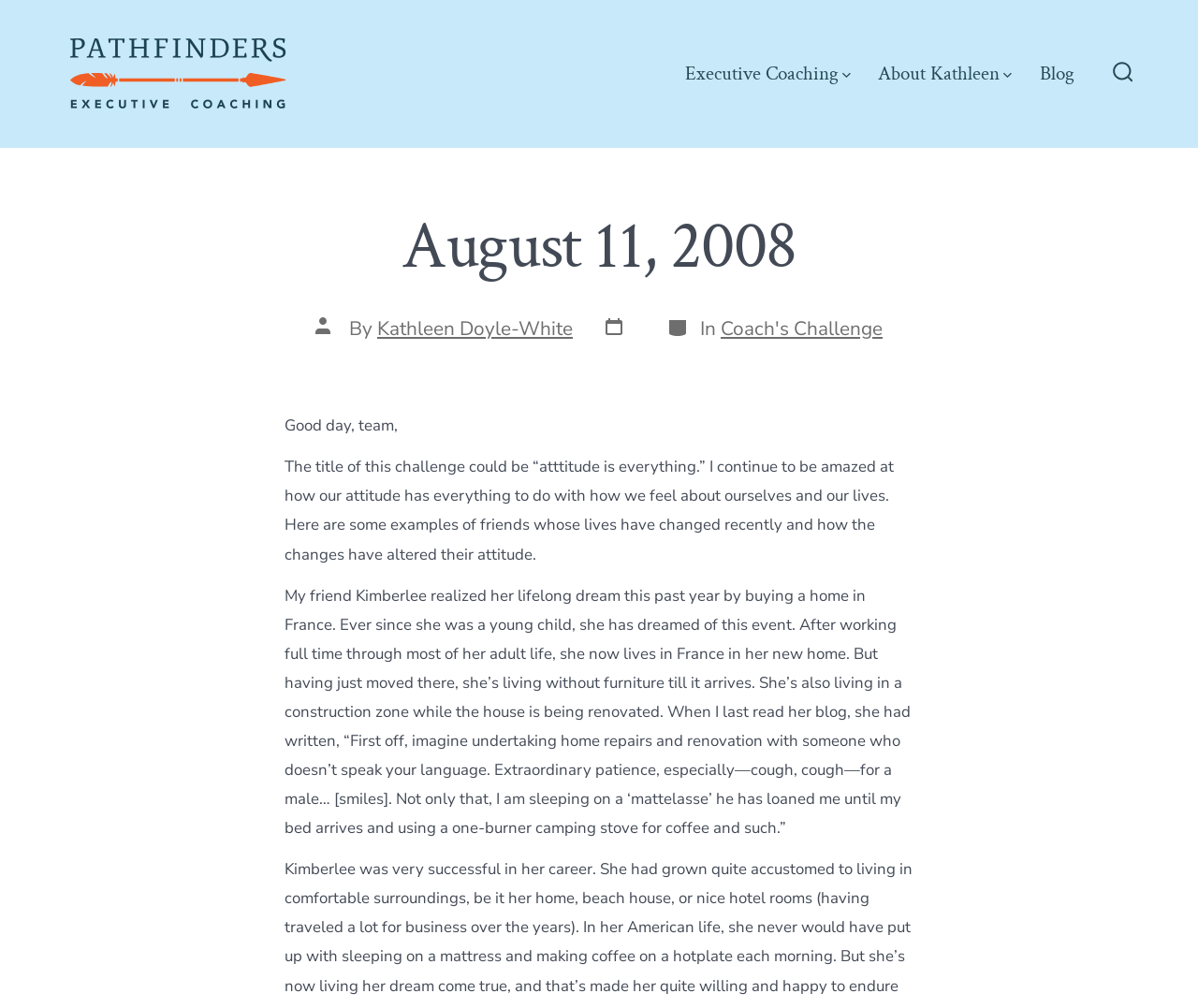What is the friend's name who bought a home in France?
Refer to the screenshot and answer in one word or phrase.

Kimberlee